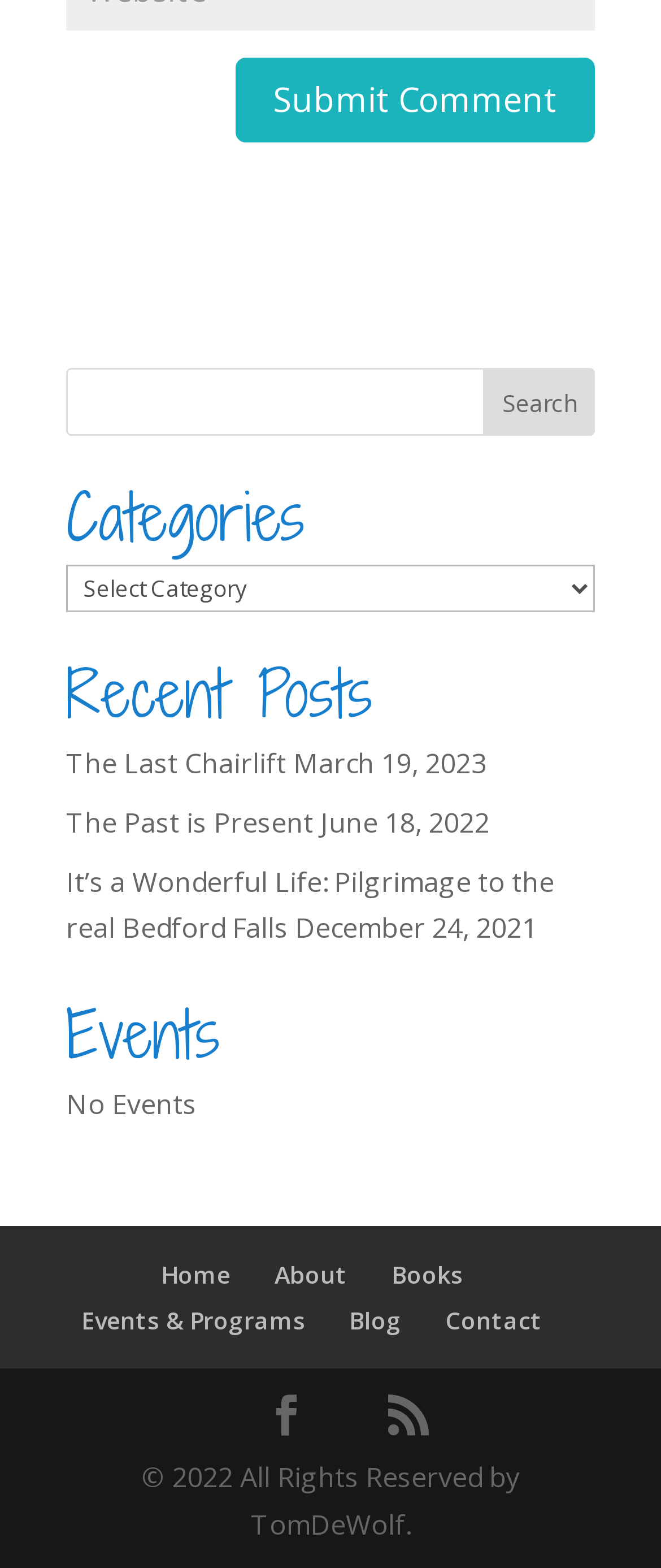Can you specify the bounding box coordinates for the region that should be clicked to fulfill this instruction: "go to the home page".

[0.244, 0.802, 0.349, 0.823]